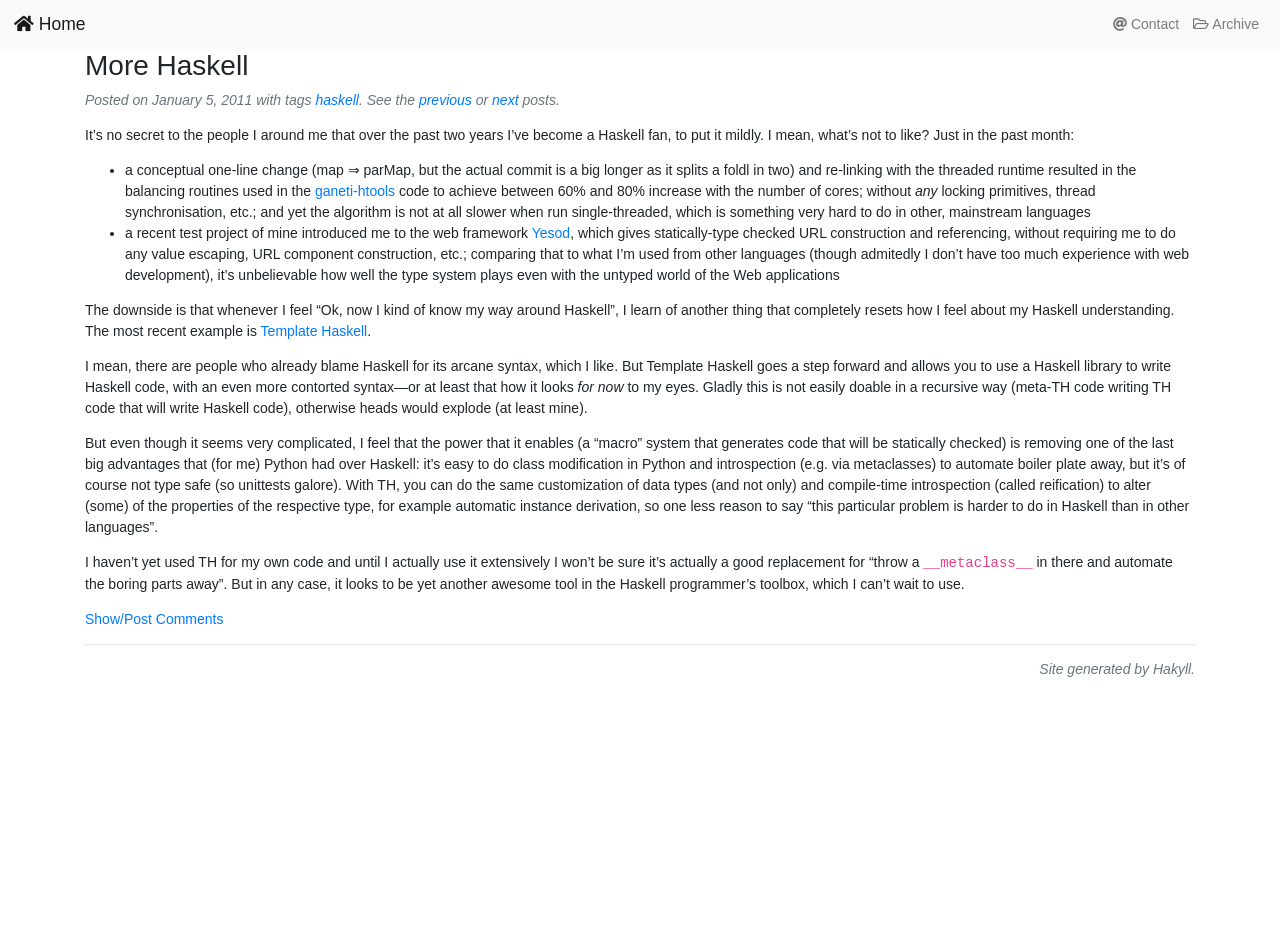What is the main topic of this webpage?
Based on the image, answer the question with as much detail as possible.

Based on the content of the webpage, it appears to be a blog post discussing the author's experience with Haskell, a programming language. The post mentions various aspects of Haskell, including its syntax, type system, and libraries.